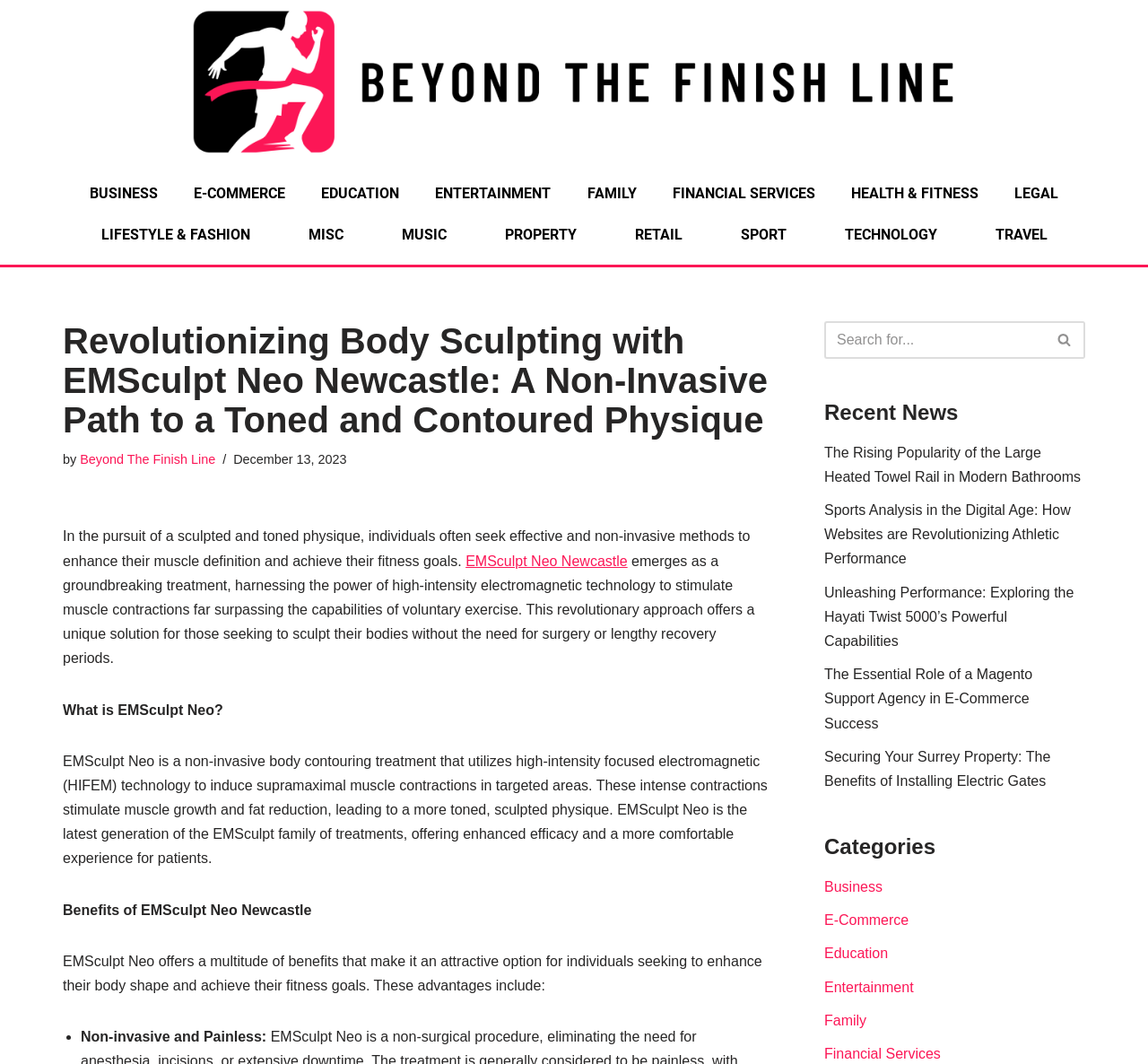Identify the bounding box coordinates of the region that needs to be clicked to carry out this instruction: "Skip to content". Provide these coordinates as four float numbers ranging from 0 to 1, i.e., [left, top, right, bottom].

[0.0, 0.027, 0.023, 0.044]